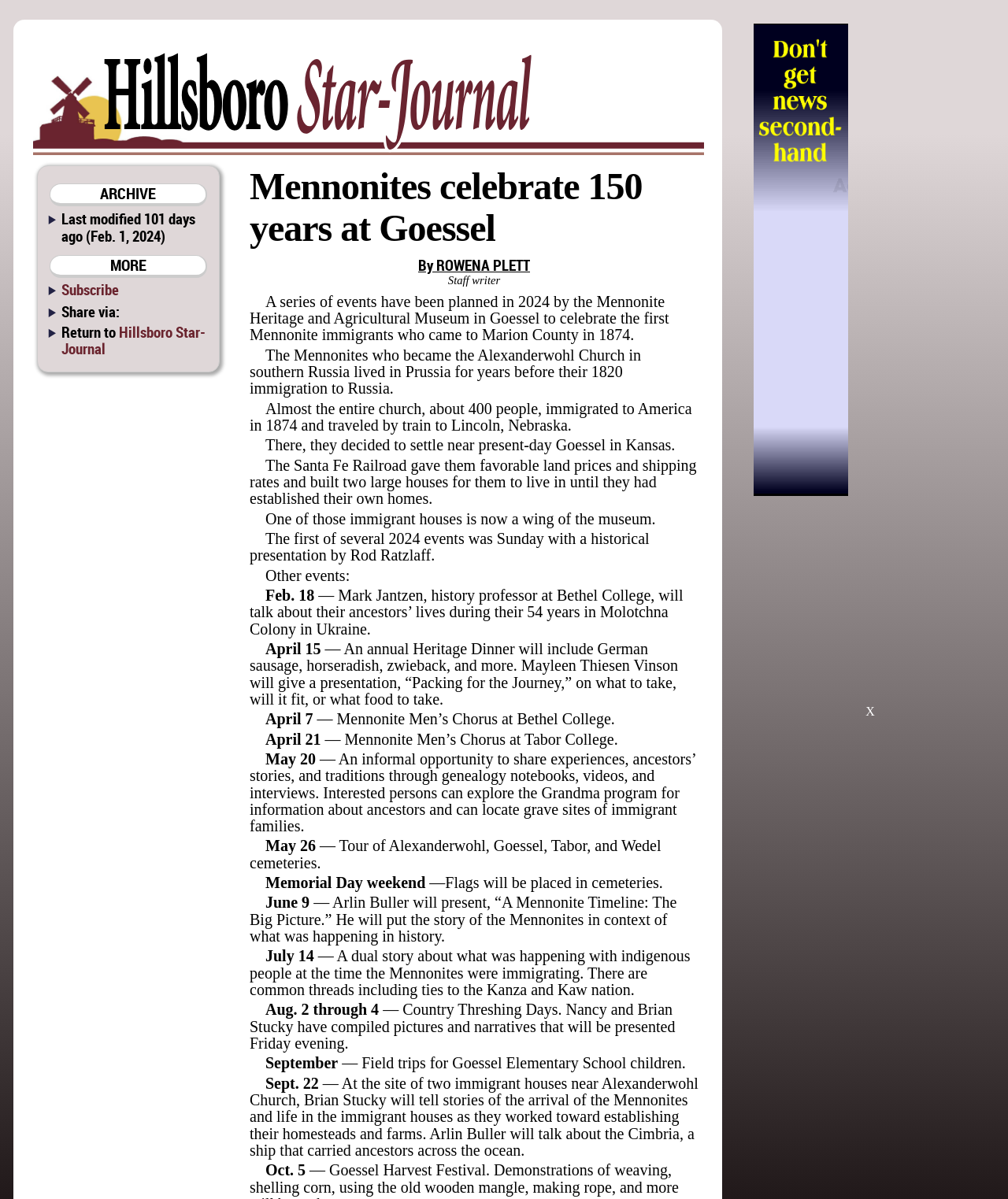Using the element description: "Hillsboro Star-Journal", determine the bounding box coordinates. The coordinates should be in the format [left, top, right, bottom], with values between 0 and 1.

[0.061, 0.269, 0.204, 0.299]